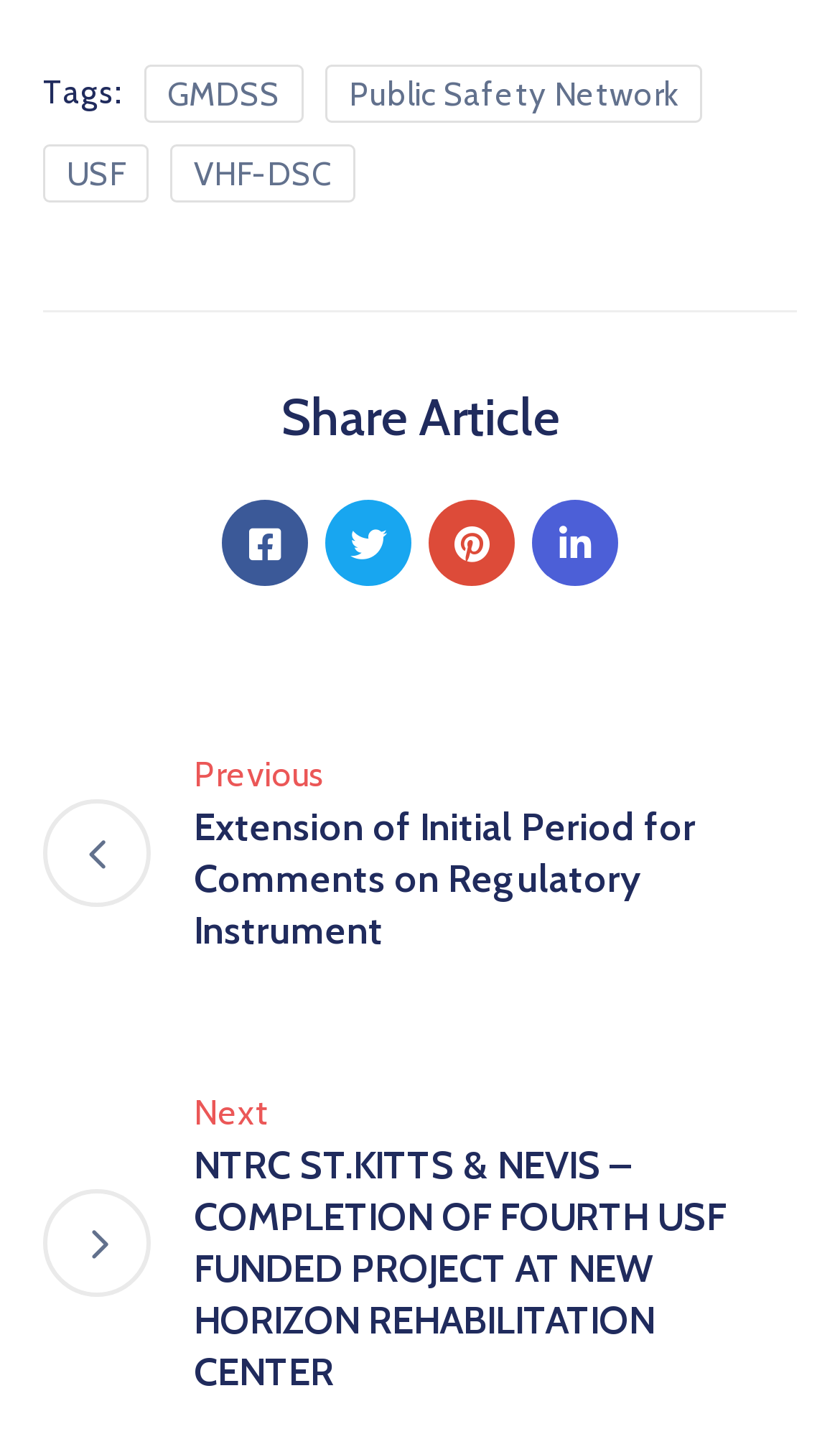Please find the bounding box coordinates (top-left x, top-left y, bottom-right x, bottom-right y) in the screenshot for the UI element described as follows: Public Safety Network

[0.387, 0.045, 0.837, 0.085]